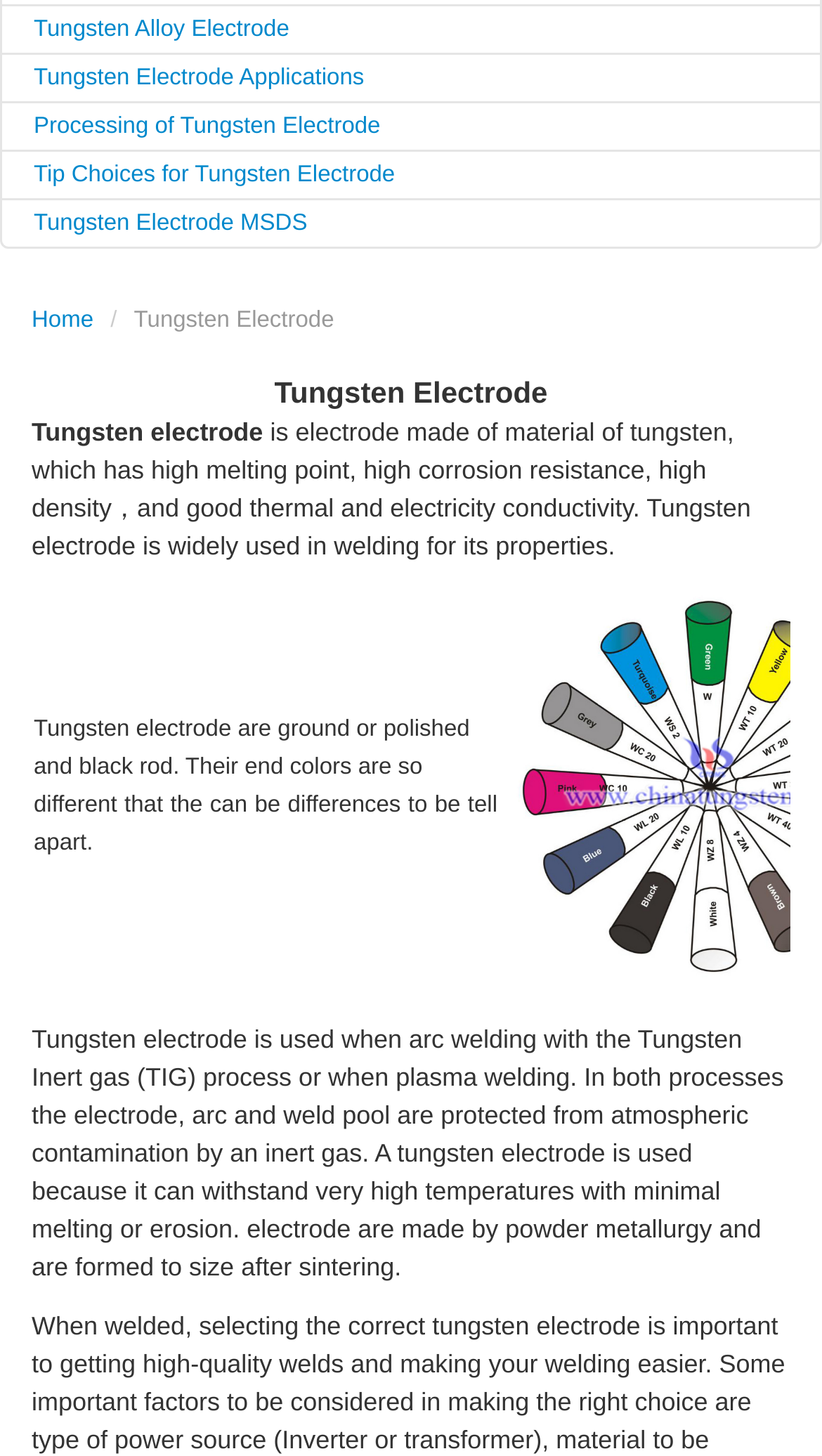Determine the bounding box coordinates for the HTML element mentioned in the following description: "Tip Choices for Tungsten Electrode". The coordinates should be a list of four floats ranging from 0 to 1, represented as [left, top, right, bottom].

[0.041, 0.111, 0.481, 0.129]